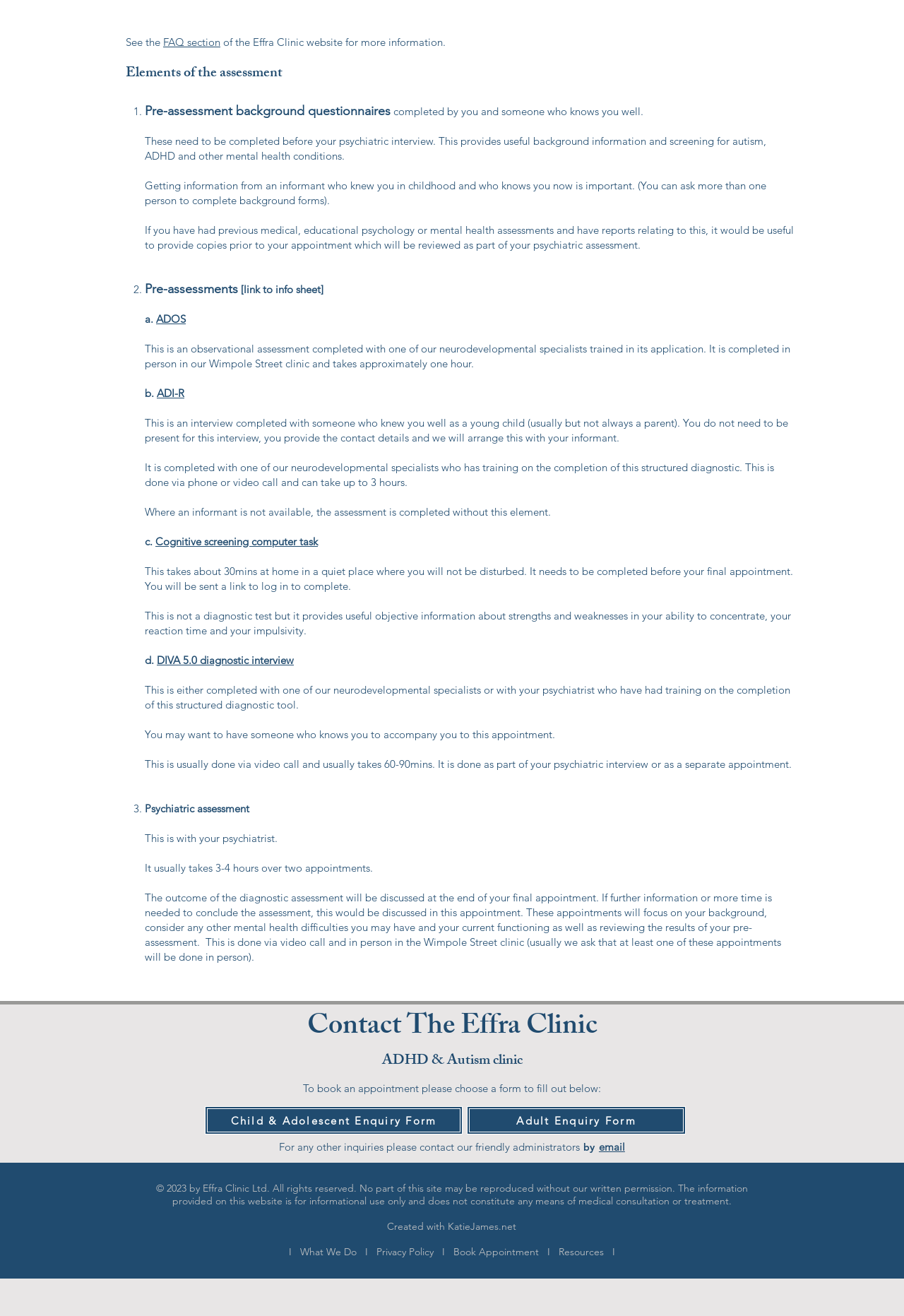From the webpage screenshot, predict the bounding box coordinates (top-left x, top-left y, bottom-right x, bottom-right y) for the UI element described here: The Wellcome Trust Sanger Institute

None